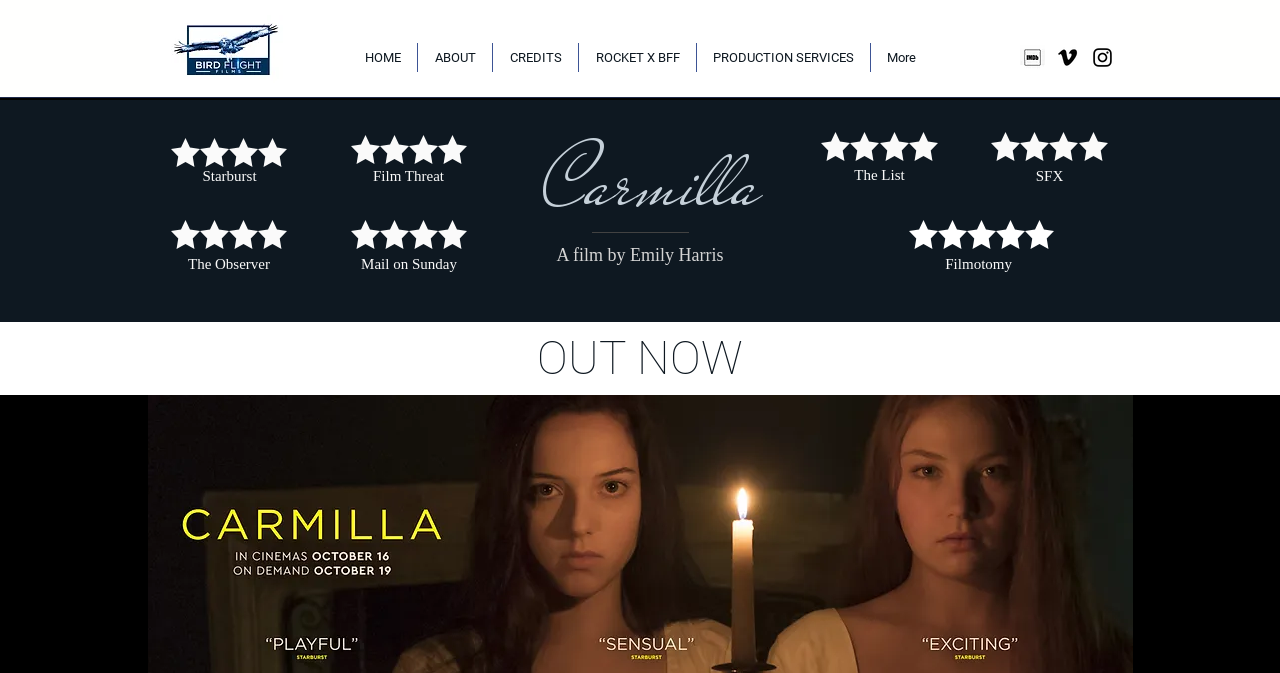Return the bounding box coordinates of the UI element that corresponds to this description: "ROCKET X BFF". The coordinates must be given as four float numbers in the range of 0 and 1, [left, top, right, bottom].

[0.452, 0.064, 0.544, 0.107]